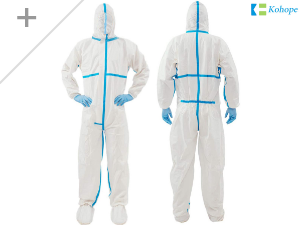What is the name of the manufacturer or supplier of the protective equipment?
Offer a detailed and full explanation in response to the question.

The branding 'Kohopen' is visible in the top right corner of the image, indicating that Kohopen is the manufacturer or supplier of the protective equipment, as stated in the caption.